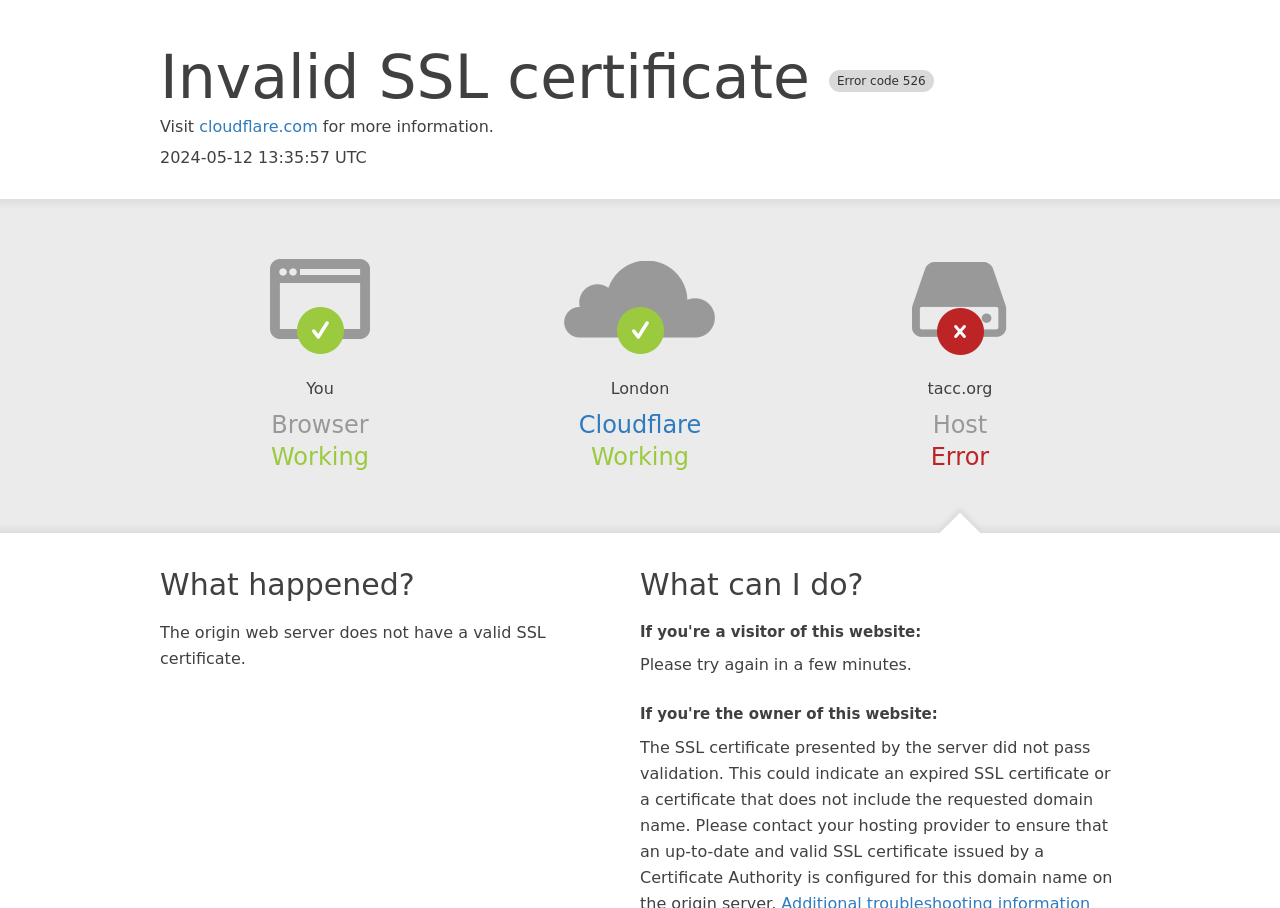Provide an in-depth caption for the webpage.

The webpage appears to be an error page, specifically displaying an "Invalid SSL certificate" error with the error code 526. At the top, there is a heading with the error message, followed by a brief sentence "Visit cloudflare.com for more information" with a link to the Cloudflare website. Below this, there is a timestamp "2024-05-12 13:35:57 UTC".

The page is divided into sections, with headings "Browser", "Cloudflare", and "Host" on the left side, and corresponding information on the right side. Under "Browser", it says "Working" in London. Under "Cloudflare", there is a link to Cloudflare, and it also says "Working". Under "Host", it says "tacc.org" and "Error".

Further down, there are two main sections: "What happened?" and "What can I do?". The "What happened?" section explains that the origin web server does not have a valid SSL certificate. The "What can I do?" section is divided into two parts: one for visitors of the website, which suggests trying again in a few minutes, and one for the owner of the website.